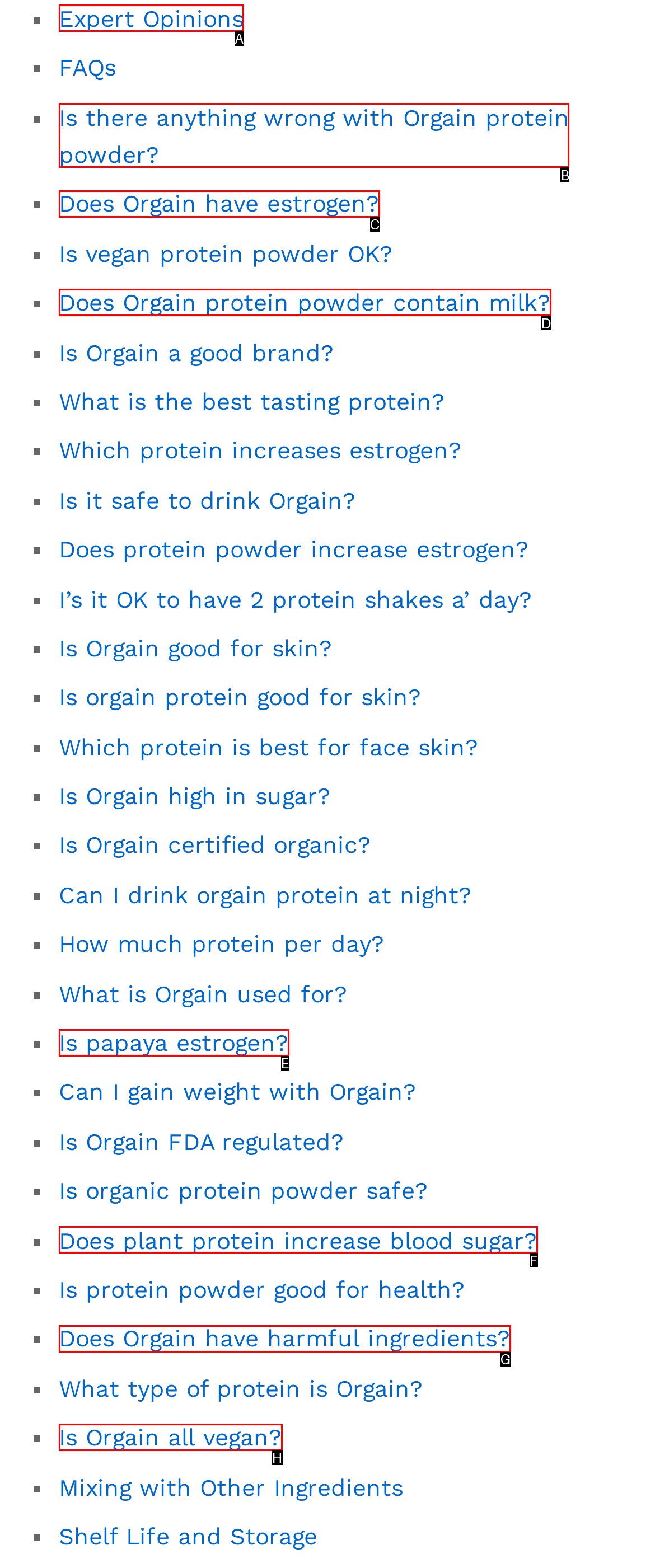Which lettered option should be clicked to achieve the task: Read 'Is there anything wrong with Orgain protein powder?'? Choose from the given choices.

B